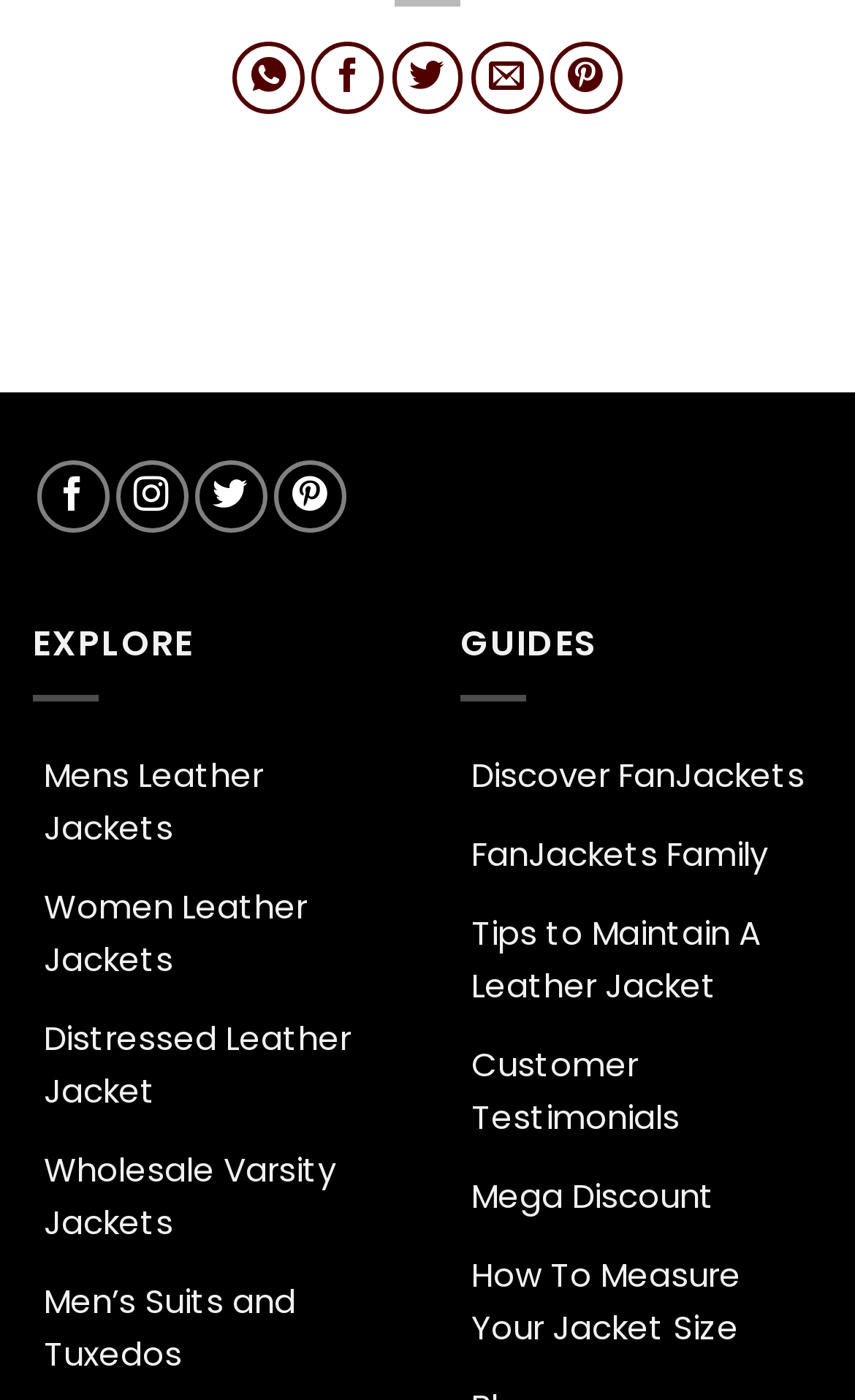Please examine the image and provide a detailed answer to the question: What is the last link in the 'Mens Leather Jackets' category?

I looked at the links under the 'Mens Leather Jackets' category and found that the last link is 'Men’s Suits and Tuxedos'.